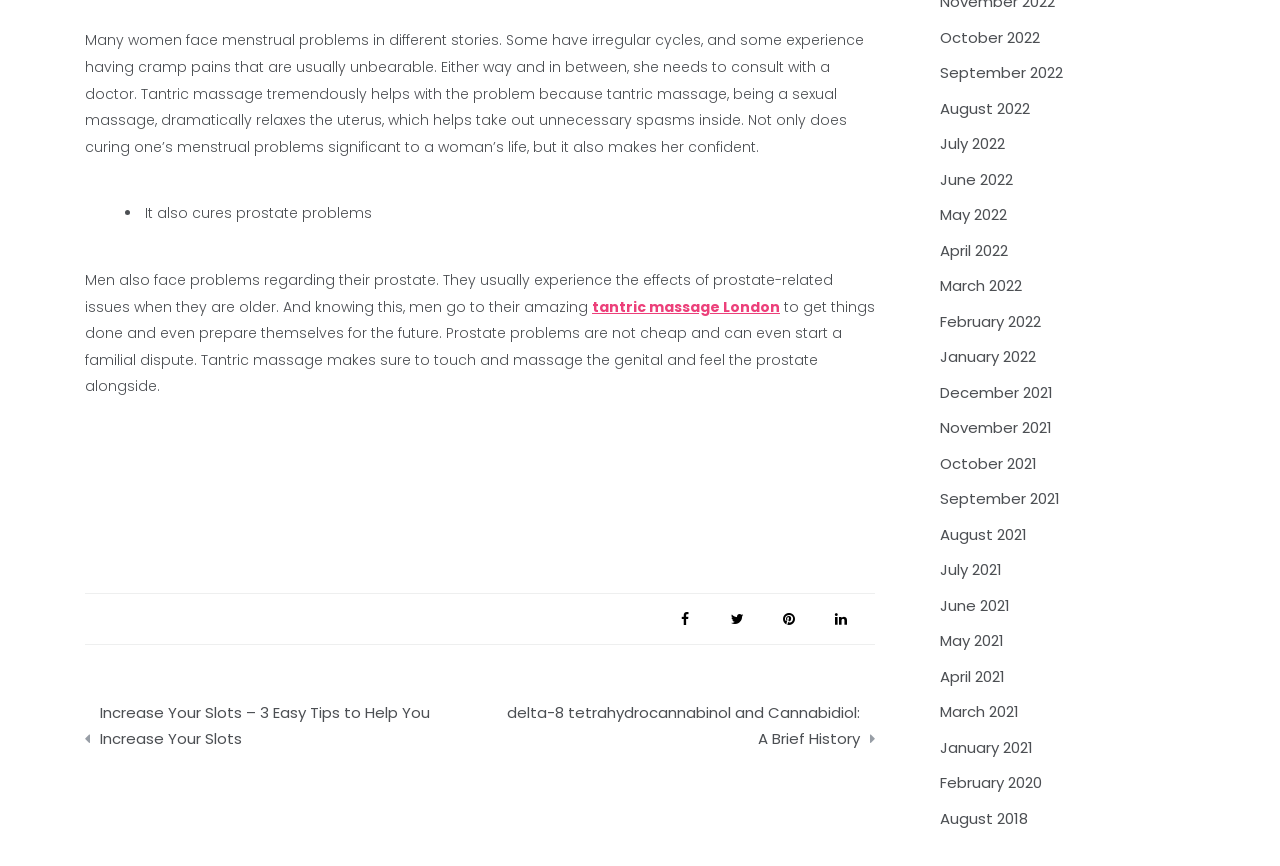What is the benefit of tantric massage for women?
Answer the question with a thorough and detailed explanation.

According to the text, tantric massage helps women with menstrual problems by dramatically relaxing the uterus, which takes out unnecessary spasms inside.